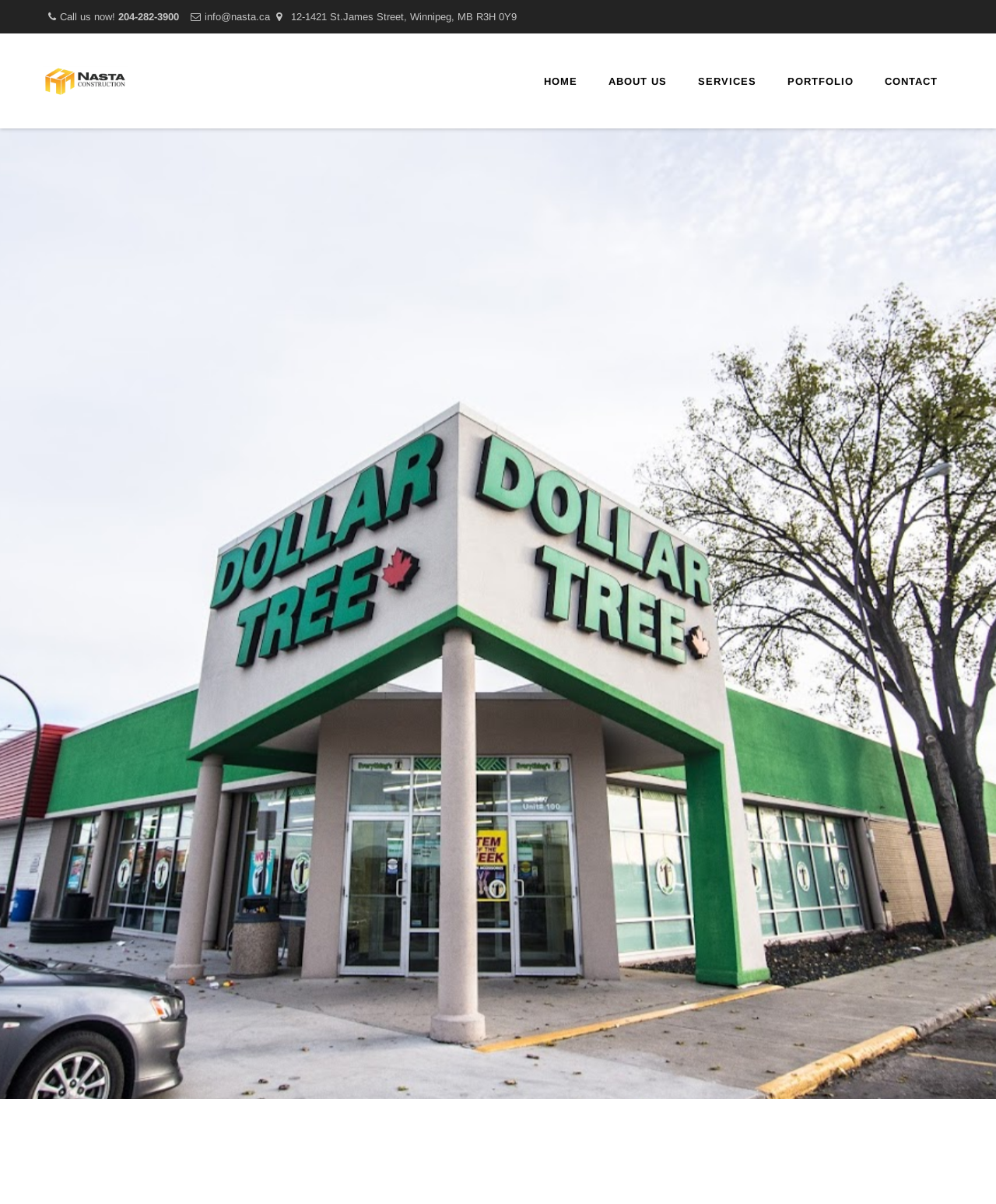What is the name of the company?
Use the image to answer the question with a single word or phrase.

Nasta Construction